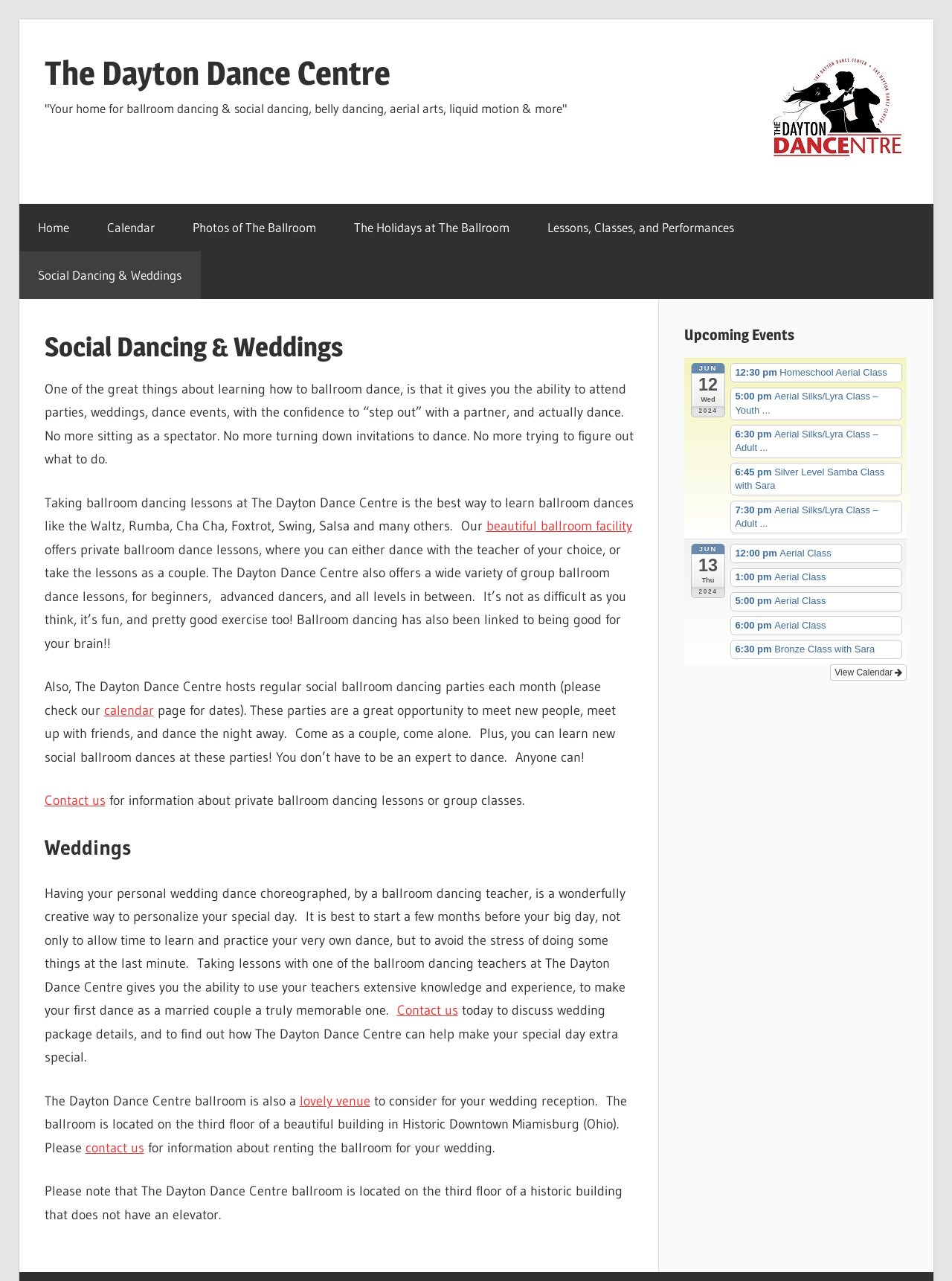What types of dance lessons are offered?
Using the details shown in the screenshot, provide a comprehensive answer to the question.

The webpage mentions that The Dayton Dance Centre offers private ballroom dance lessons and group ballroom dance lessons, including Waltz, Rumba, Cha Cha, Foxtrot, Swing, Salsa, and many others.